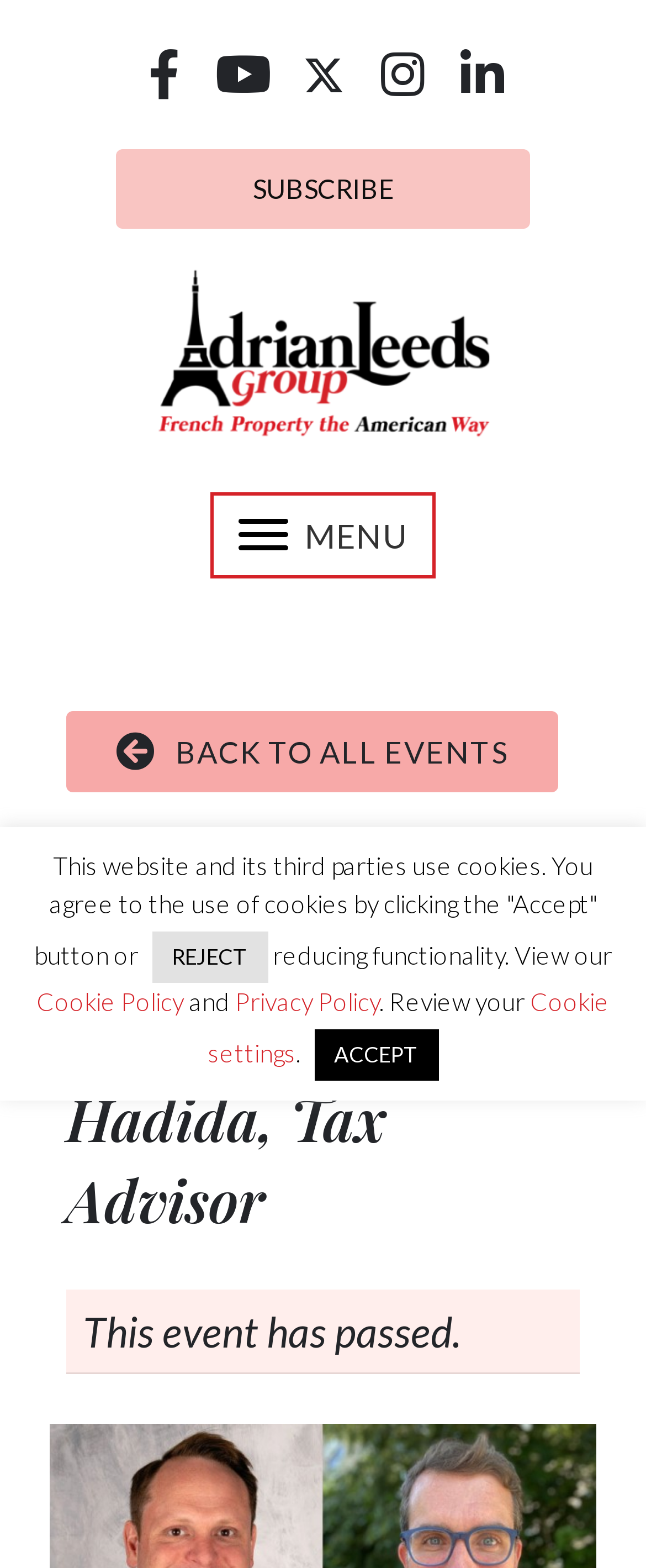Determine the bounding box coordinates of the clickable element to achieve the following action: 'View Adrian Leeds Group logo'. Provide the coordinates as four float values between 0 and 1, formatted as [left, top, right, bottom].

[0.222, 0.209, 0.778, 0.234]